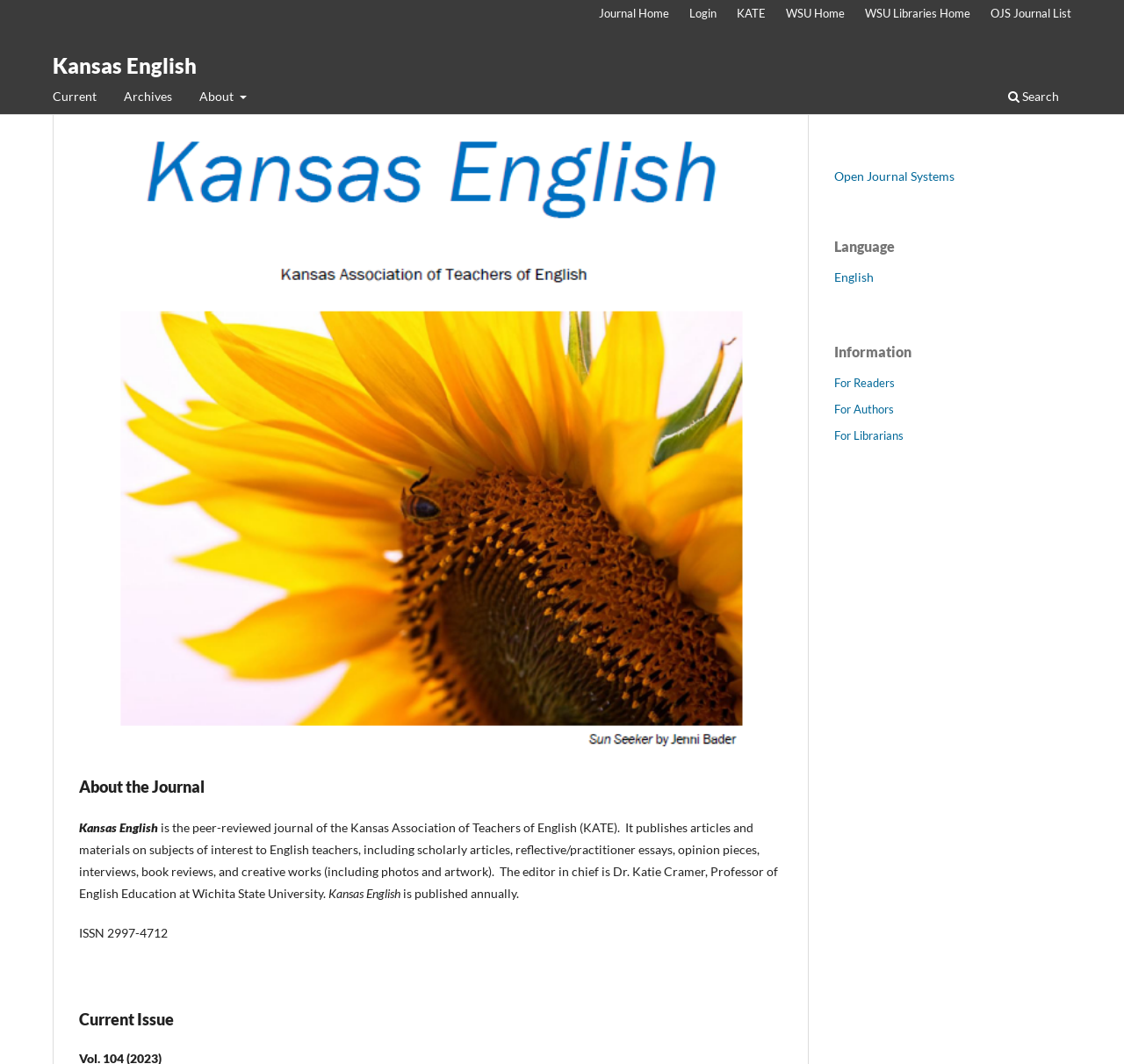Using floating point numbers between 0 and 1, provide the bounding box coordinates in the format (top-left x, top-left y, bottom-right x, bottom-right y). Locate the UI element described here: OJS Journal List

[0.873, 0.0, 0.961, 0.025]